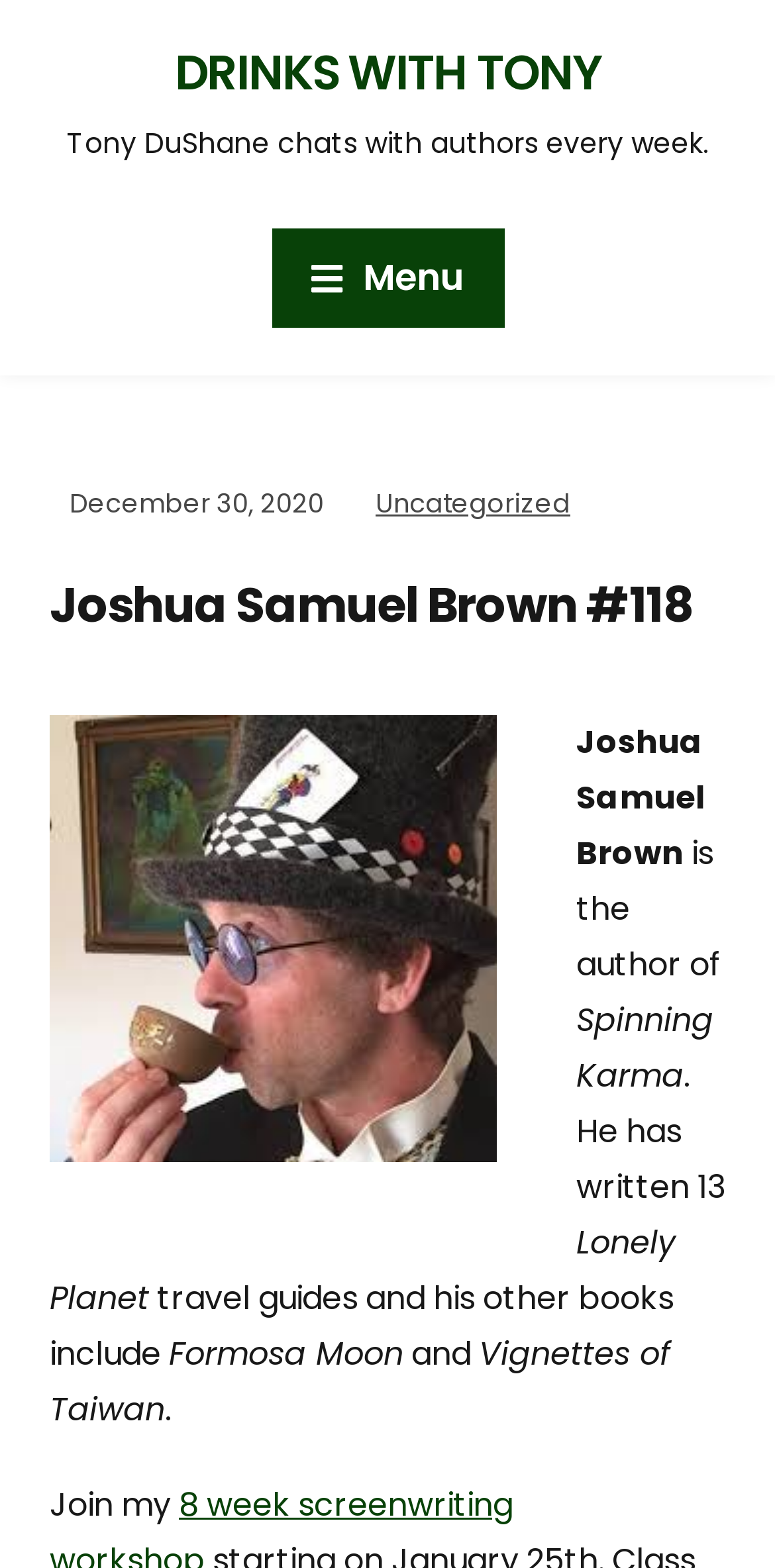Provide a one-word or short-phrase answer to the question:
How many travel guides has the author written?

13